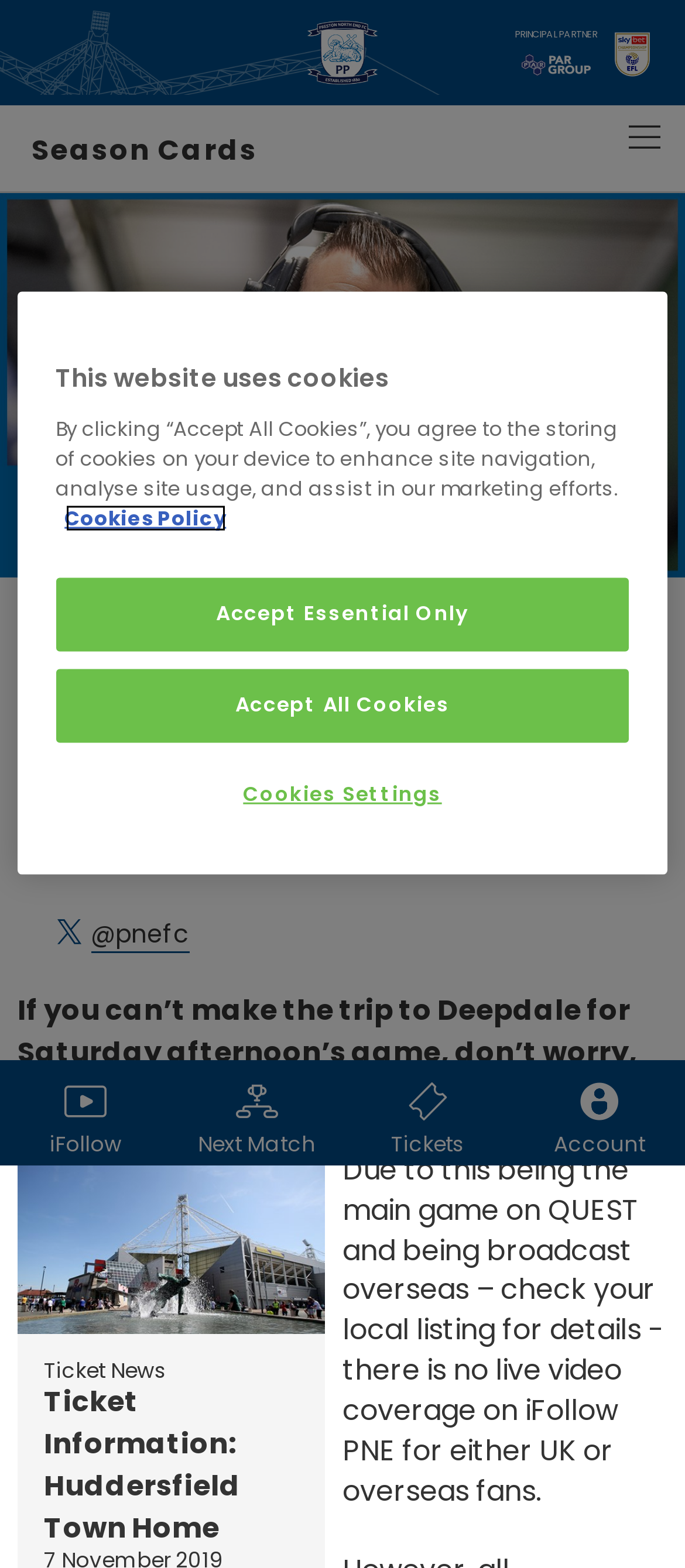Provide your answer in a single word or phrase: 
What is the opponent team's name?

Huddersfield Town